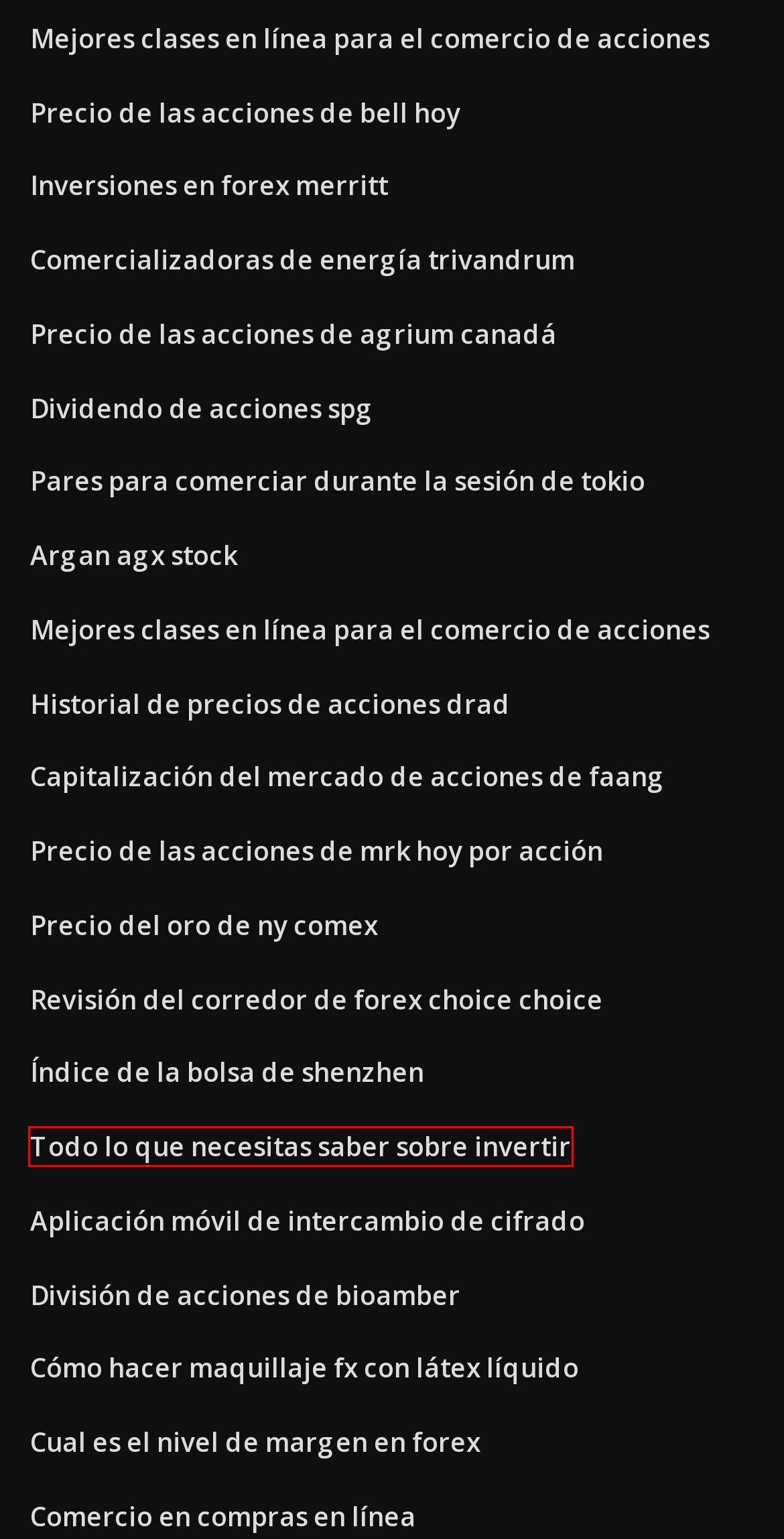Observe the webpage screenshot and focus on the red bounding box surrounding a UI element. Choose the most appropriate webpage description that corresponds to the new webpage after clicking the element in the bounding box. Here are the candidates:
A. Love never dies torrent download
B. Télécharger ccleaner pro gratuit apk
C. Grand prix legends 1998 télécharger
D. Download on the app store graphic
E. Petrel software download torrent
F. Telecharger logiciel de correction orthographe et grammaire gratuit
G. Android 4.1 freezes downloads
H. Torrents i never downloaded before appearing in qbittorrent

C